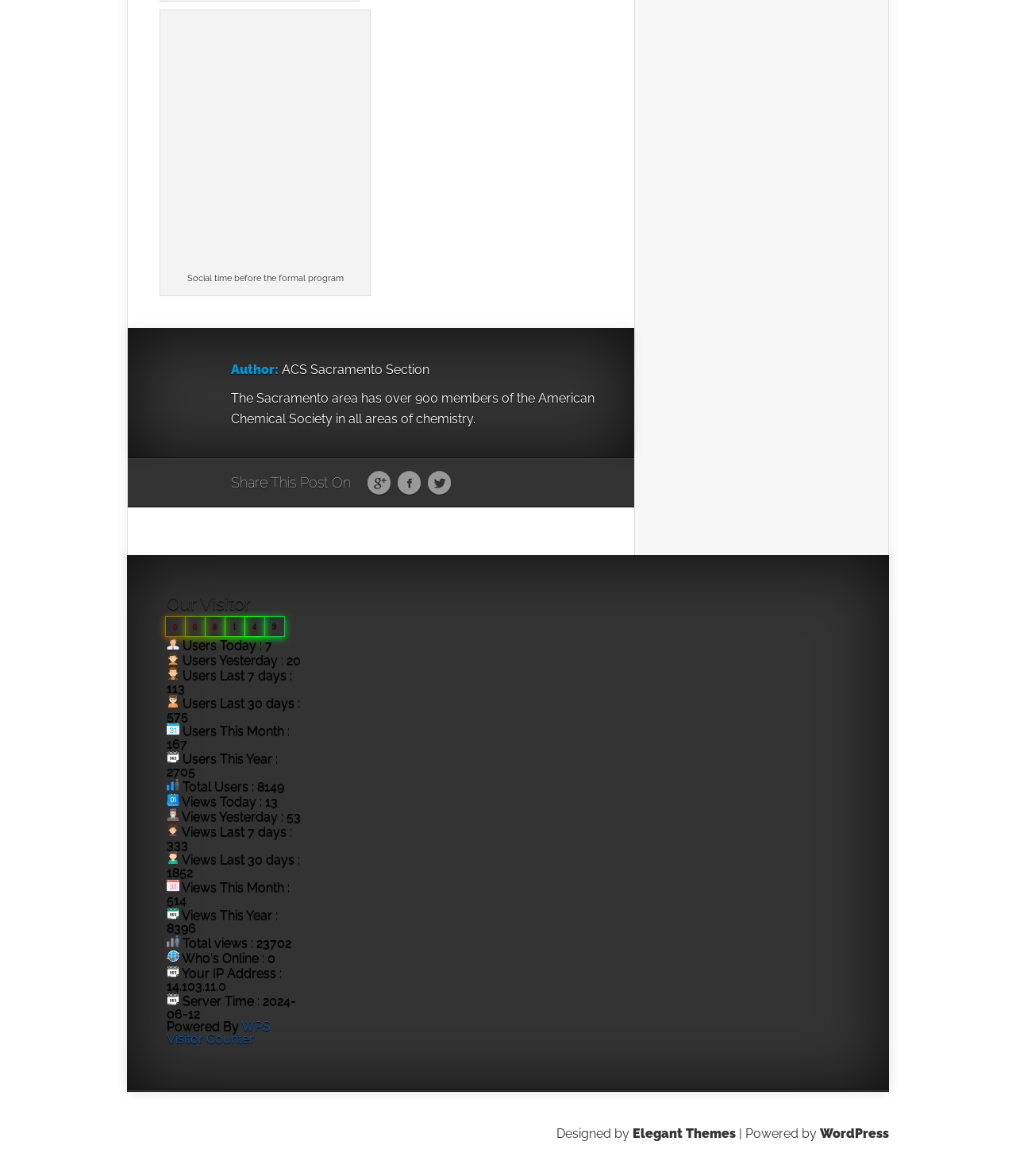What is the server time?
Answer the question with a single word or phrase by looking at the picture.

2024-06-12